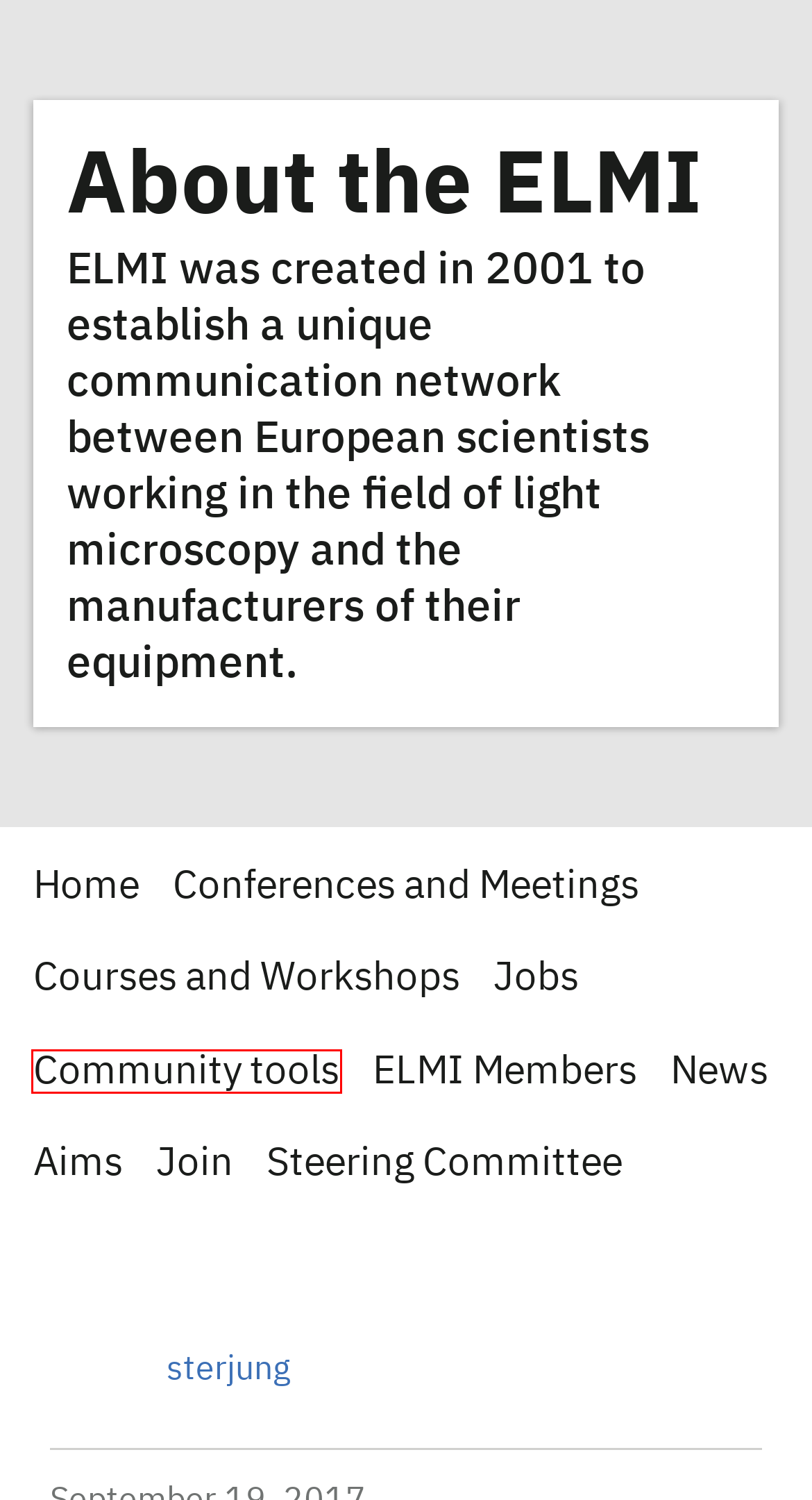You are presented with a screenshot of a webpage containing a red bounding box around an element. Determine which webpage description best describes the new webpage after clicking on the highlighted element. Here are the candidates:
A. Jobs – ELMI
B. ELMI – European Light Microscopy Initiative
C. sterjung – ELMI
D. ELMI Steering Committee – ELMI
E. Courses and Workshops – ELMI
F. ELMI Members – ELMI
G. Our Aims – ELMI
H. Community tools – ELMI

H